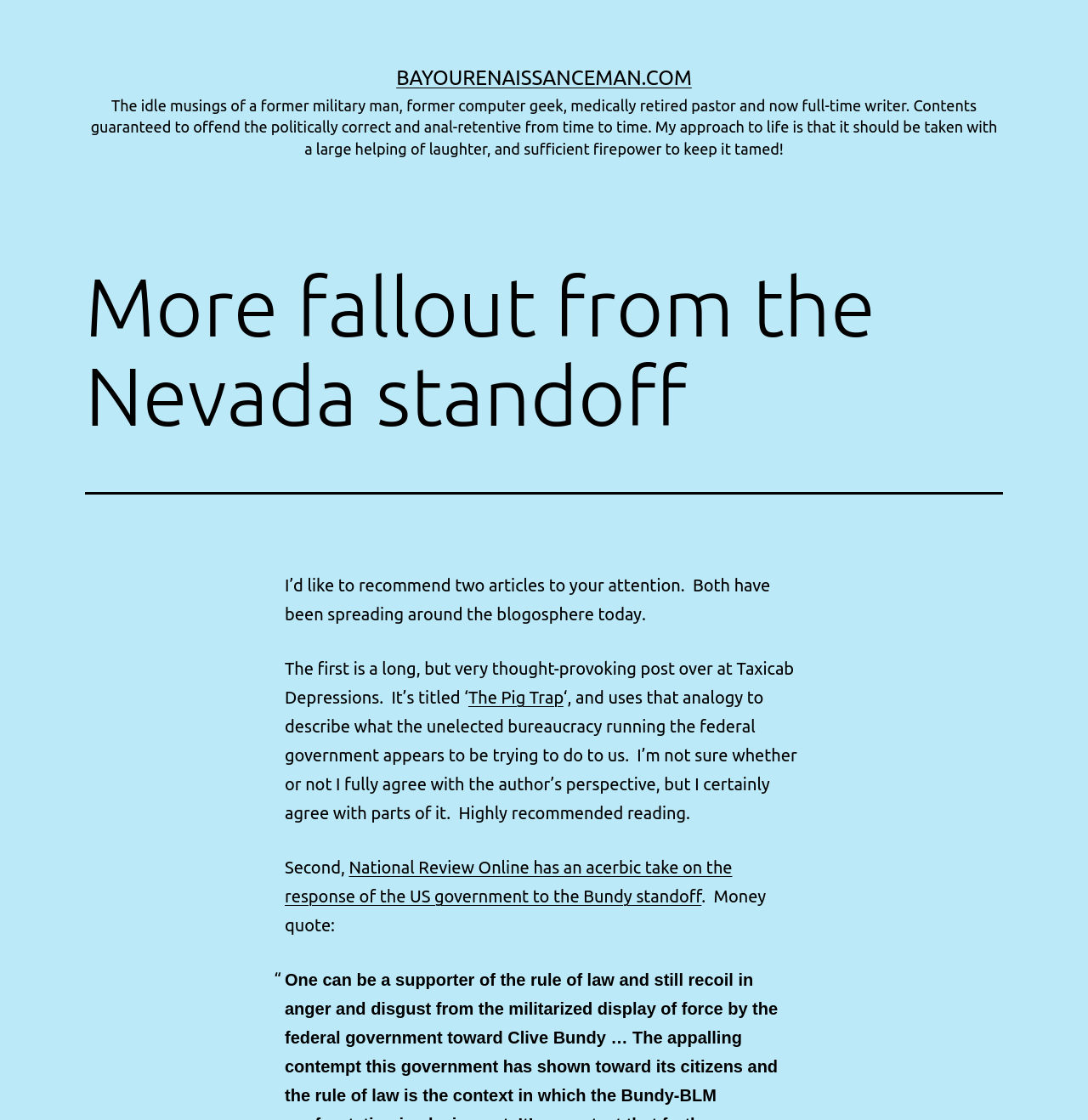Summarize the webpage comprehensively, mentioning all visible components.

The webpage appears to be a personal blog, with the title "More fallout from the Nevada standoff" prominently displayed at the top. Below the title, there is a brief description of the blog's author, a former military man, computer geek, pastor, and writer, who promises to offend the politically correct and anal-retentive from time to time.

The main content of the page is divided into two sections. The first section recommends an article from Taxicab Depressions, titled "The Pig Trap", which is described as a thought-provoking post that uses an analogy to describe the actions of the federal government. The article's title is linked, allowing readers to access the original post.

The second section recommends an article from National Review Online, which provides an acerbic take on the US government's response to the Bundy standoff. A quote from the article is highlighted, and the article's title is linked, allowing readers to access the original post.

At the top-right corner of the page, there is a link to the blog's homepage, labeled "BAYOURENAISSANCEMAN.COM".